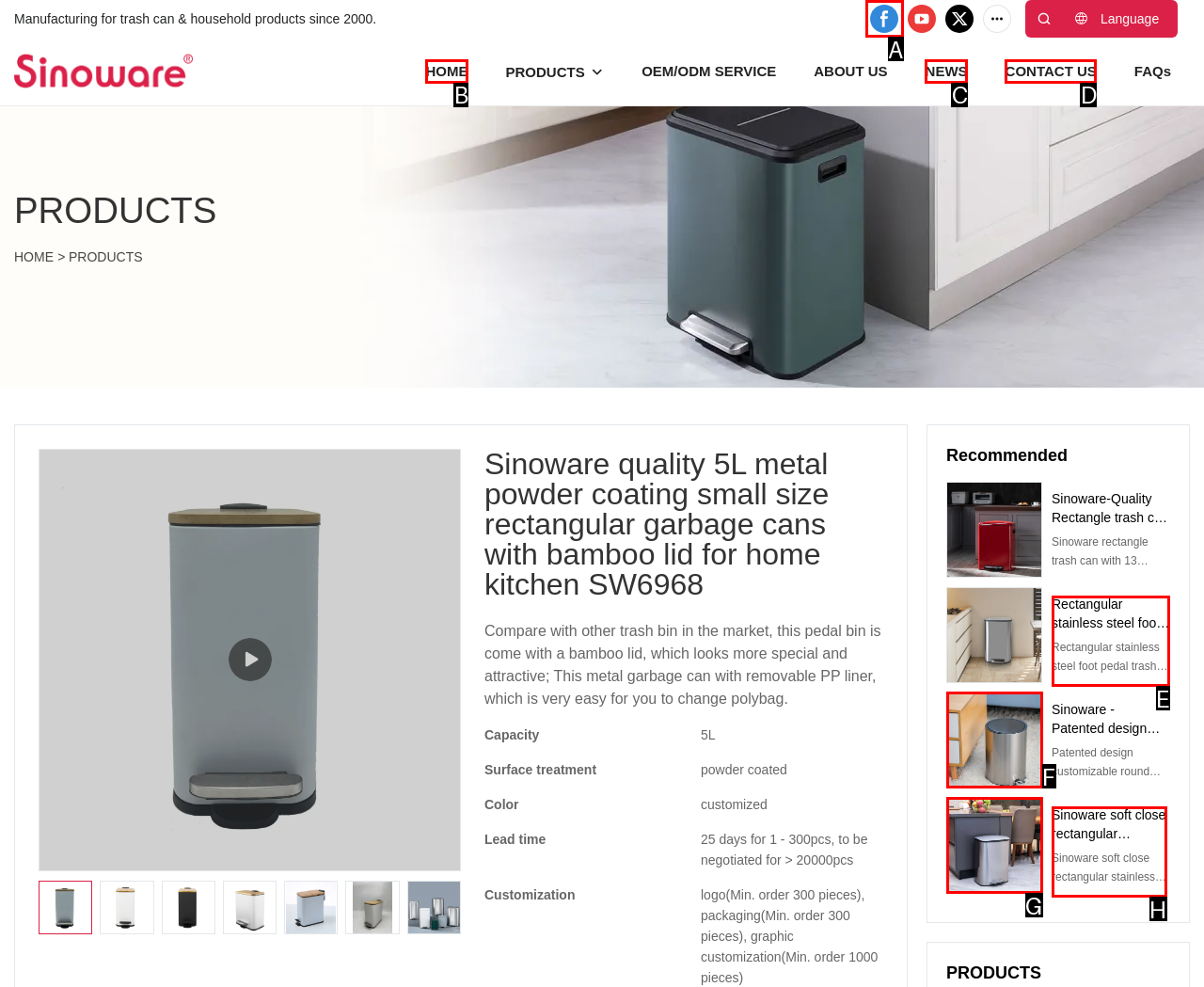Specify which element within the red bounding boxes should be clicked for this task: Click the 'facebook' link Respond with the letter of the correct option.

A